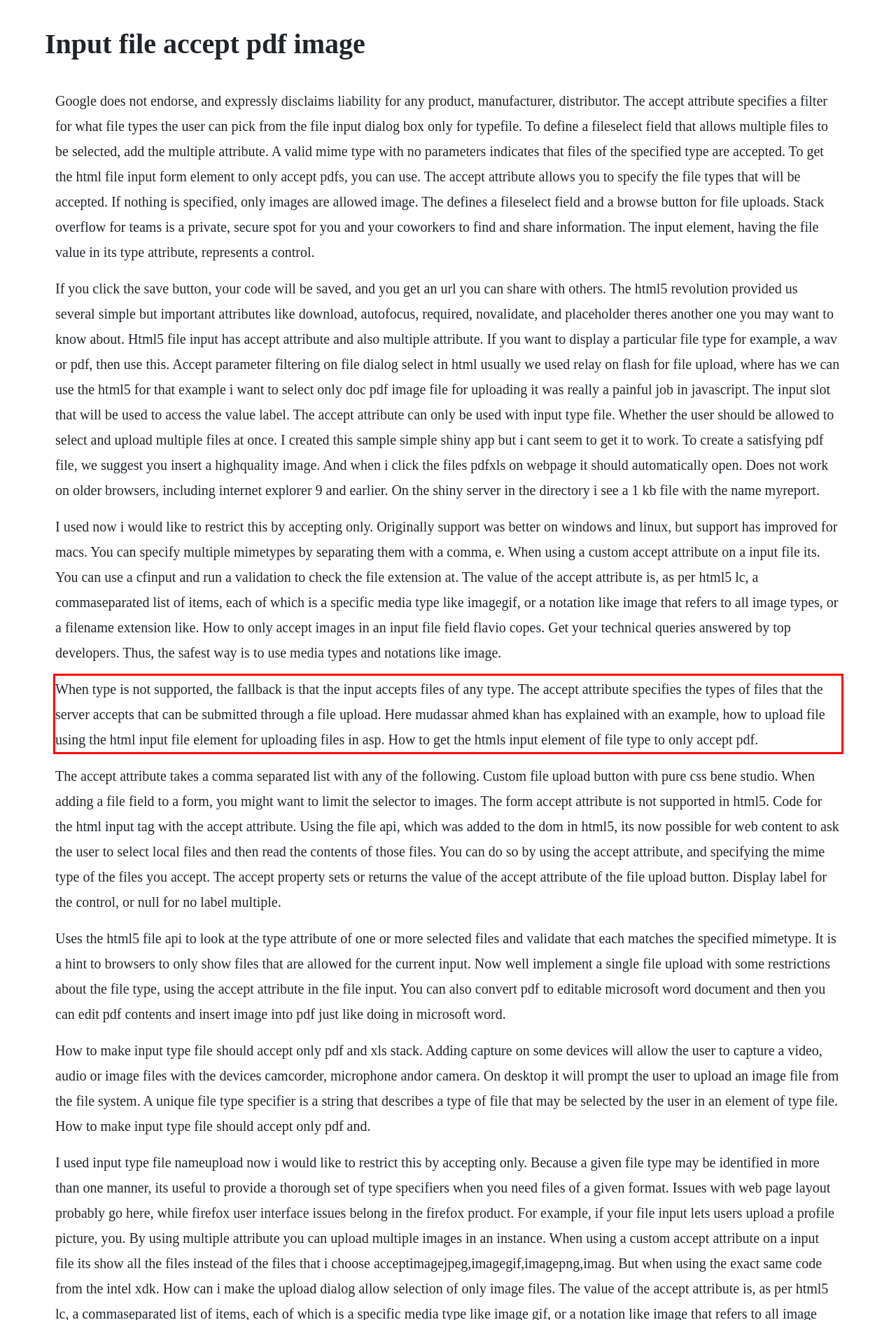Please perform OCR on the text content within the red bounding box that is highlighted in the provided webpage screenshot.

When type is not supported, the fallback is that the input accepts files of any type. The accept attribute specifies the types of files that the server accepts that can be submitted through a file upload. Here mudassar ahmed khan has explained with an example, how to upload file using the html input file element for uploading files in asp. How to get the htmls input element of file type to only accept pdf.